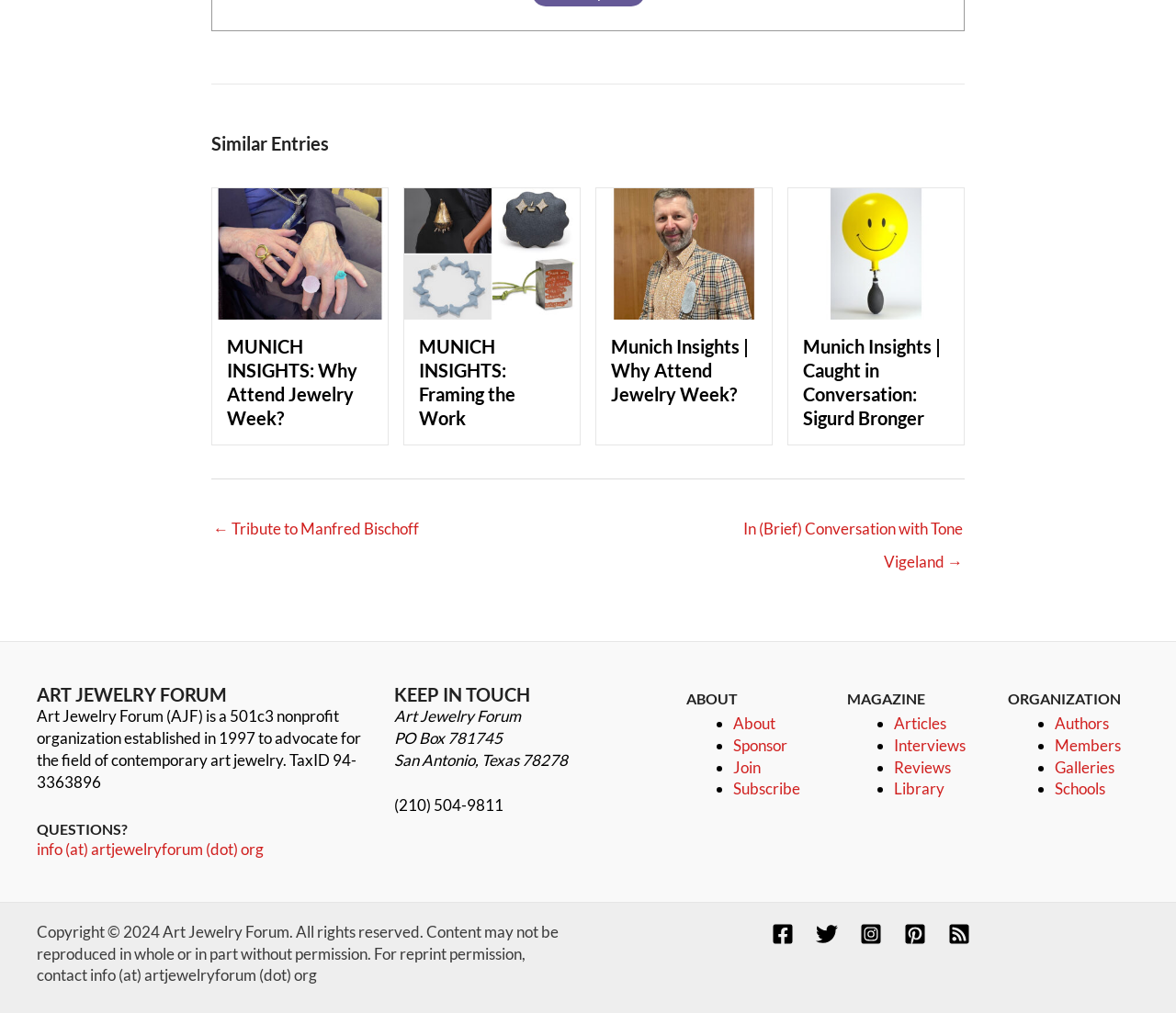Pinpoint the bounding box coordinates of the element to be clicked to execute the instruction: "Contact via 'info (at) artjewelryforum (dot) org'".

[0.031, 0.829, 0.224, 0.848]